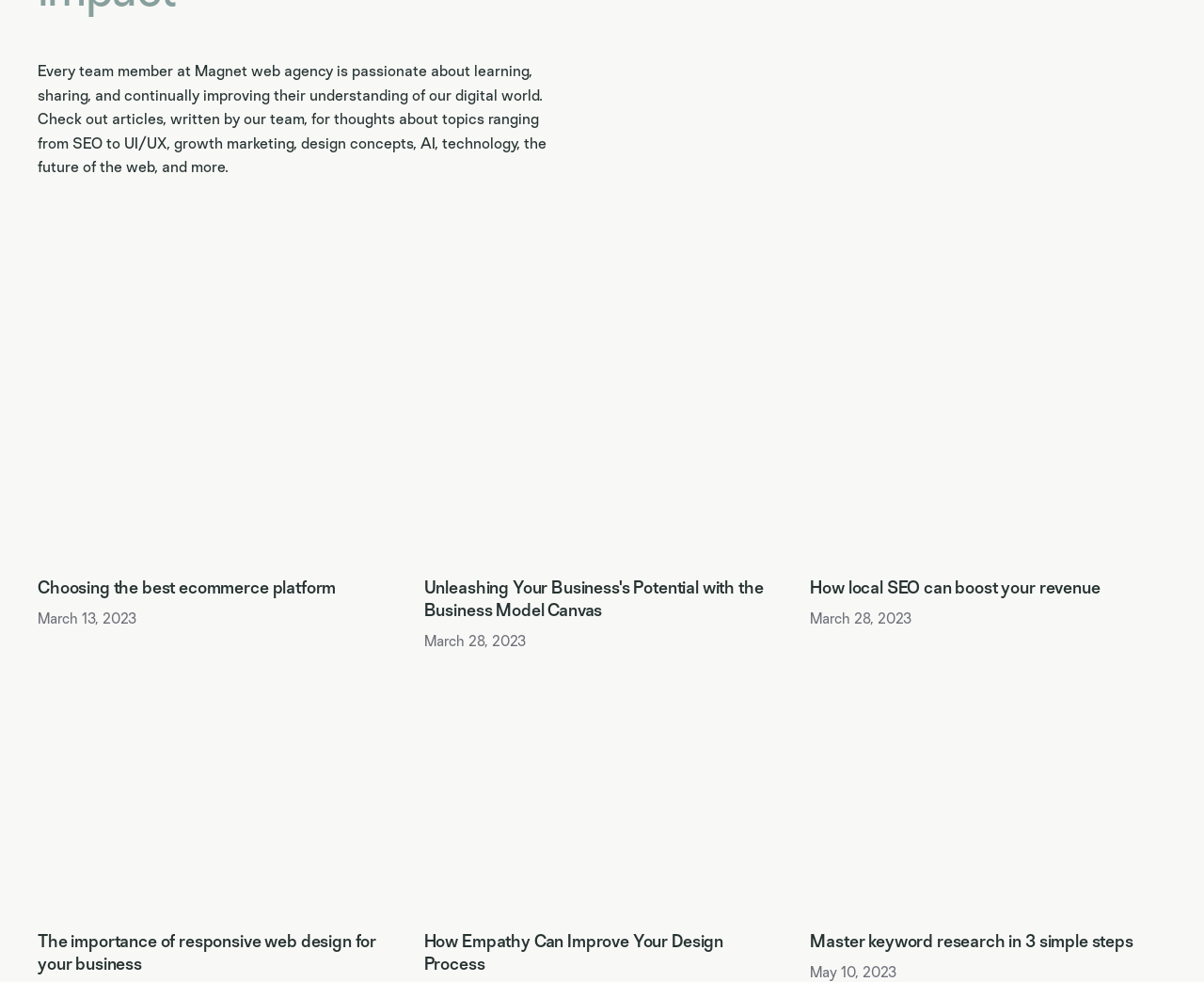Identify the bounding box coordinates for the region to click in order to carry out this instruction: "Read the article about 5 website mistakes that are costing you money". Provide the coordinates using four float numbers between 0 and 1, formatted as [left, top, right, bottom].

[0.609, 0.16, 0.969, 0.189]